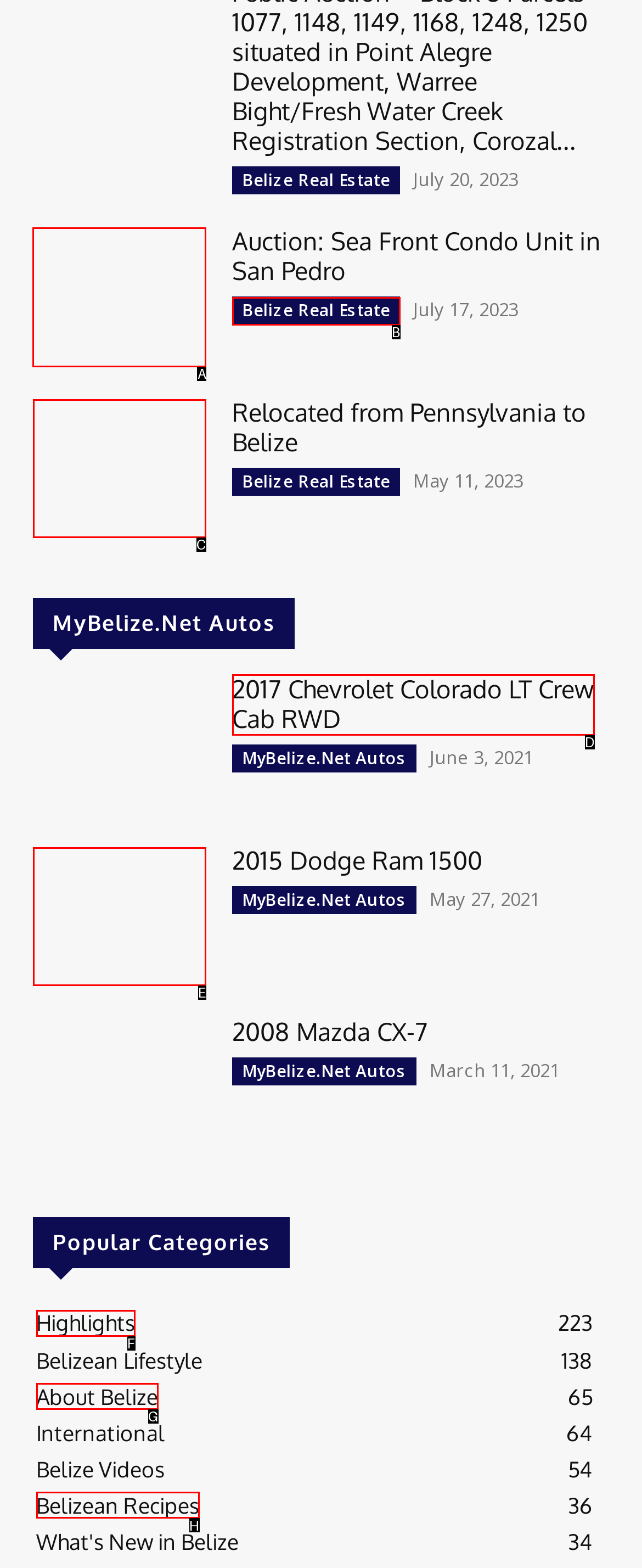Determine the appropriate lettered choice for the task: View auction details for Sea Front Condo Unit in San Pedro. Reply with the correct letter.

A